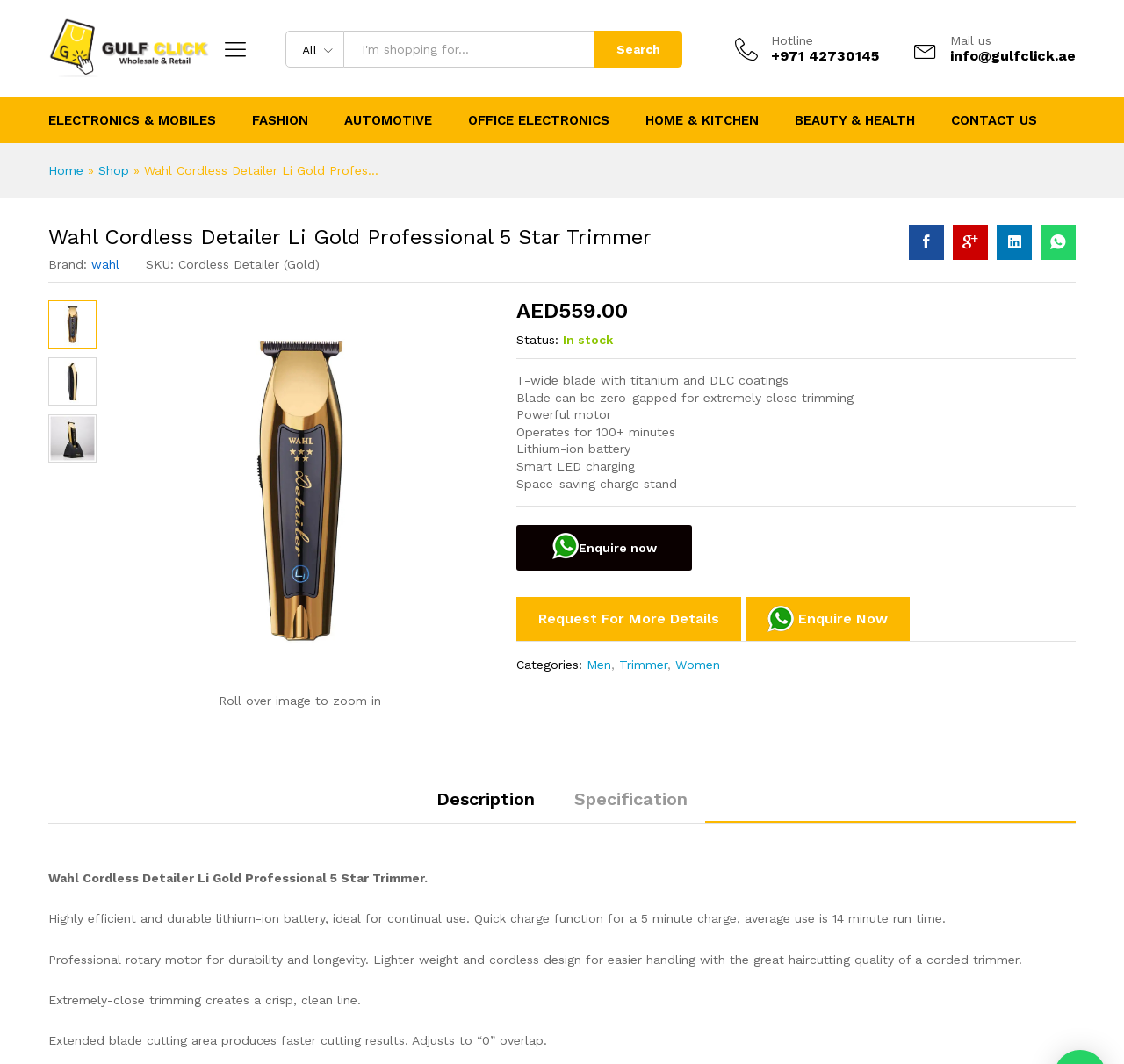Please extract the title of the webpage.

Wahl Cordless Detailer Li Gold Professional 5 Star Trimmer